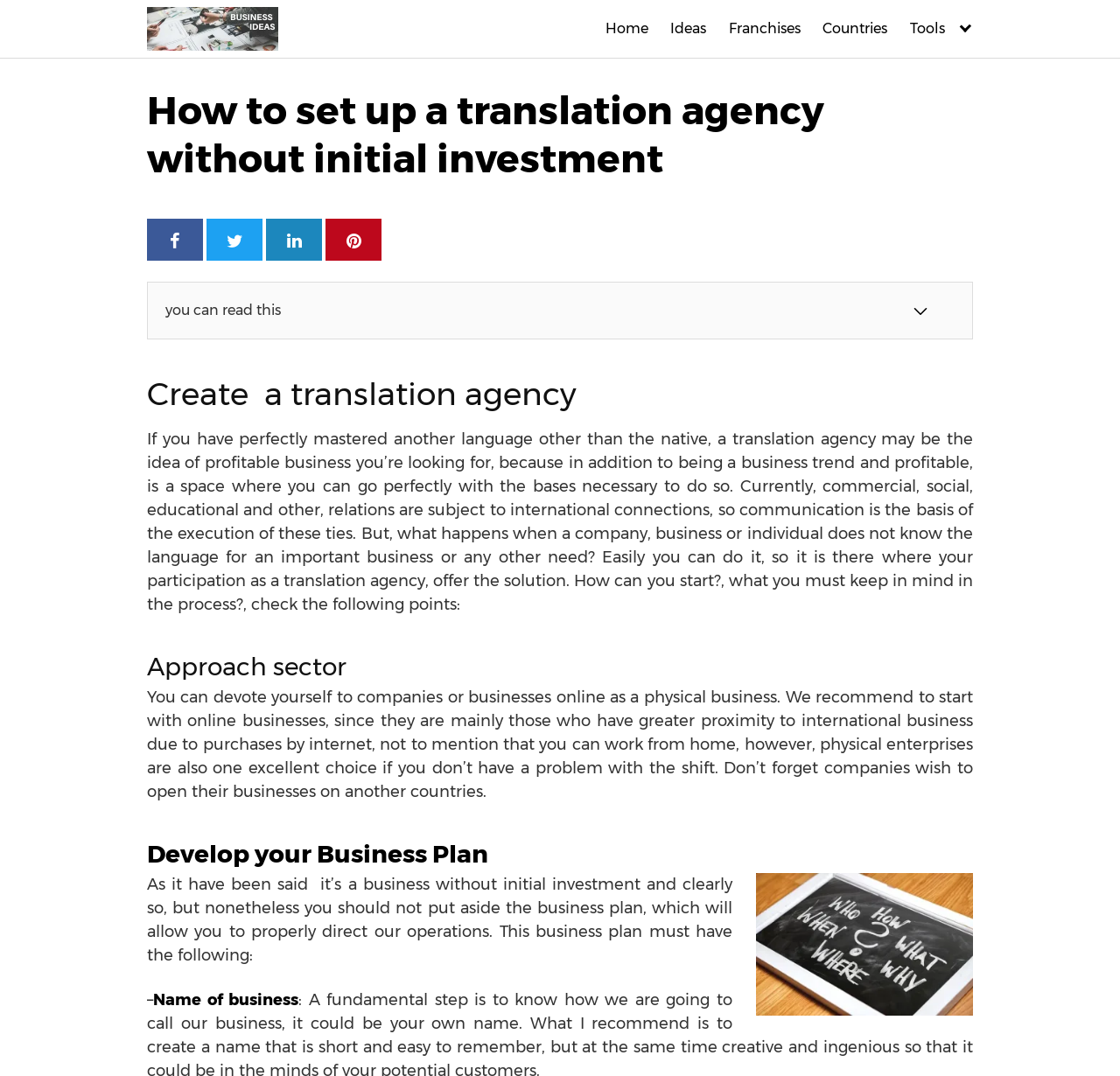Locate the bounding box for the described UI element: "Countries". Ensure the coordinates are four float numbers between 0 and 1, formatted as [left, top, right, bottom].

[0.735, 0.019, 0.793, 0.035]